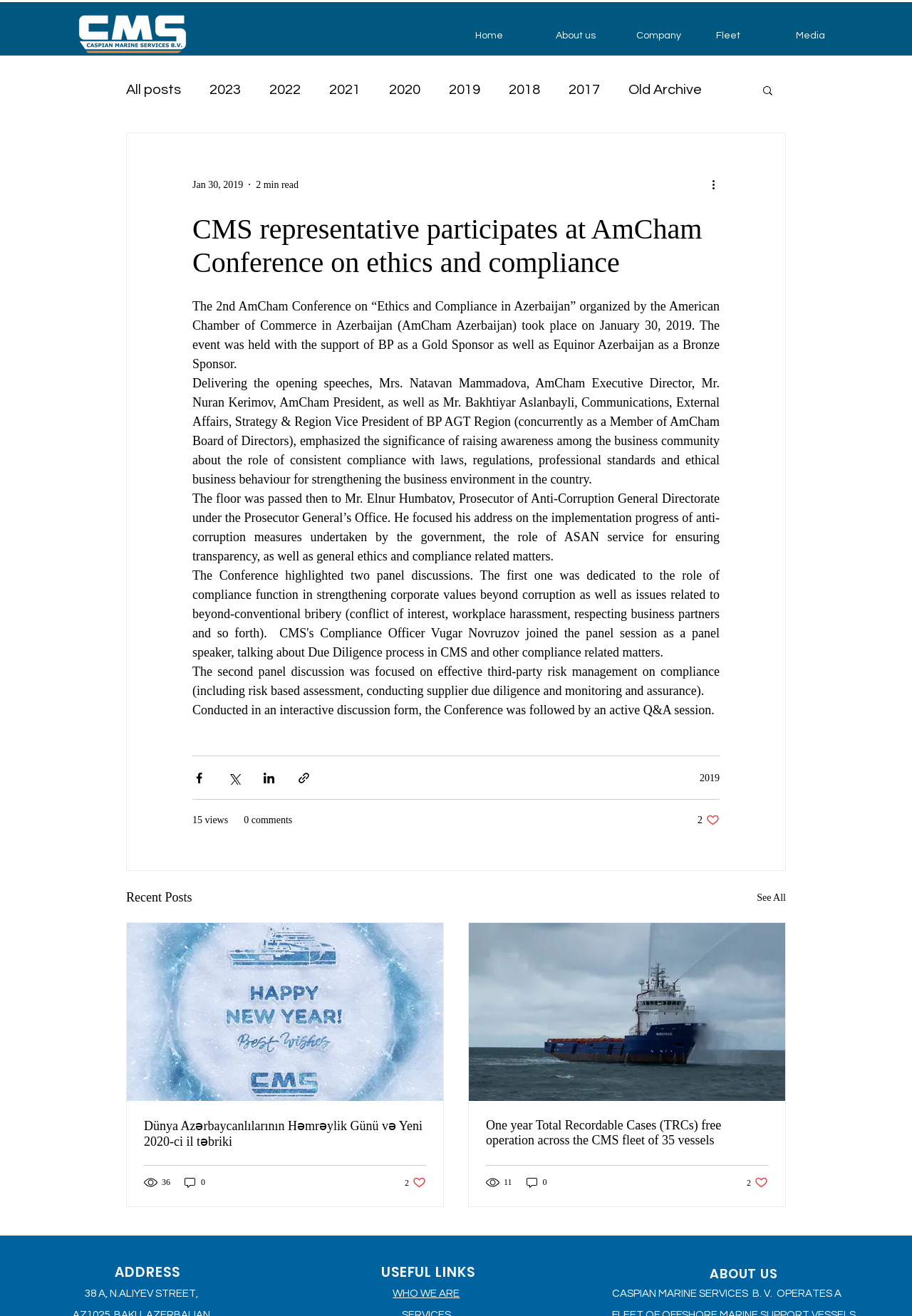What is the name of the organization that supported the conference as a Gold Sponsor?
Look at the image and answer the question with a single word or phrase.

BP